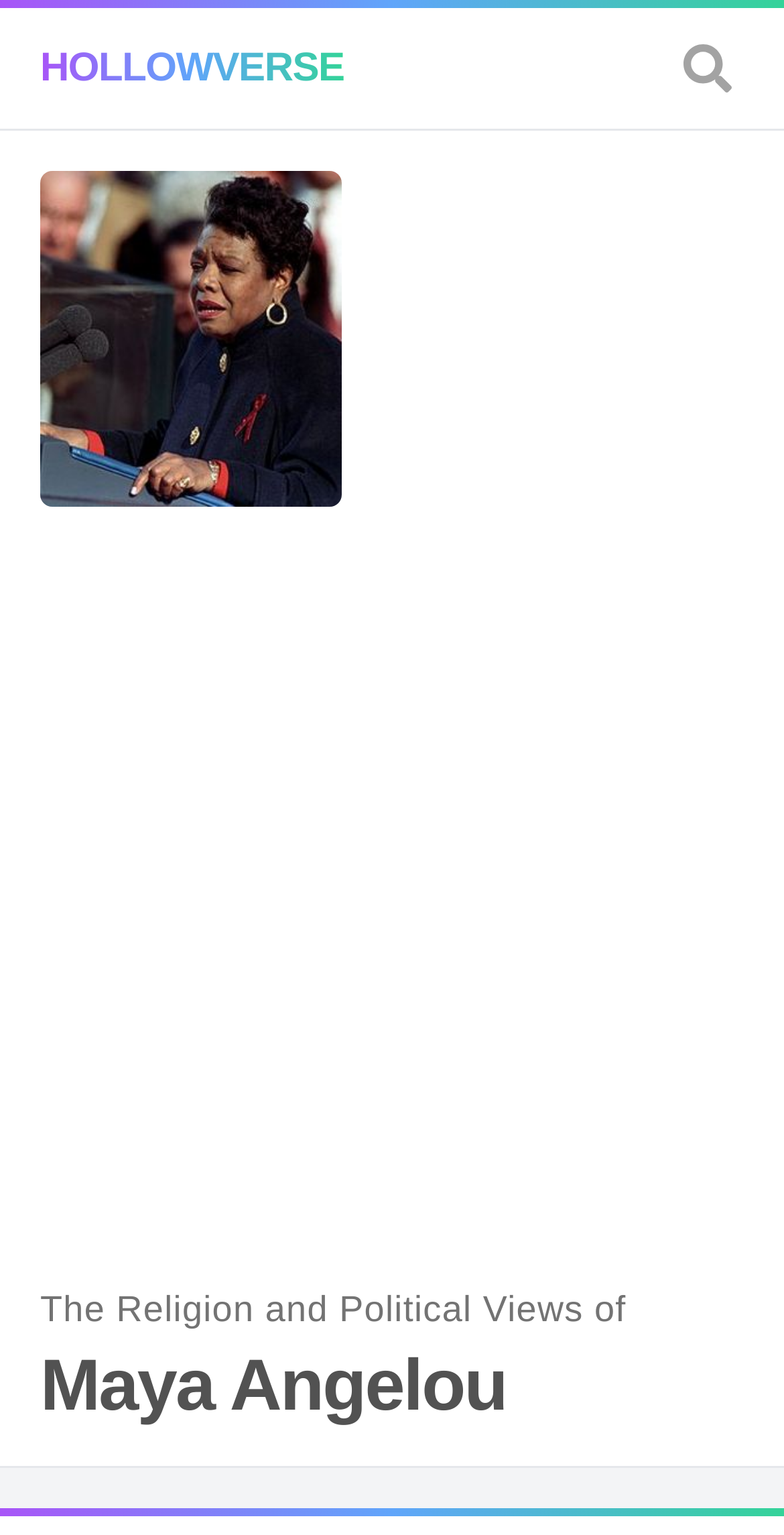Illustrate the webpage's structure and main components comprehensively.

The webpage is about the religious beliefs and political views of Maya Angelou. At the top of the page, there is a main navigation section that spans the entire width of the page. Within this section, there are two links: "HOLLOWVERSE" on the left and an empty link on the right, accompanied by a small image. Below the navigation section, there is a large image of Maya Angelou, positioned on the left side of the page.

The main content of the page is headed by a title, "The Religion and Political Views of Maya Angelou", which is centered near the bottom of the page. Above this title, there is an advertisement iframe that takes up the full width of the page. The webpage also has a brief description of Maya Angelou's religious beliefs, stating that she is a Christian and very spiritual, but refuses to be tied to one denomination. Additionally, it mentions her political views, describing her as a civil rights hero.